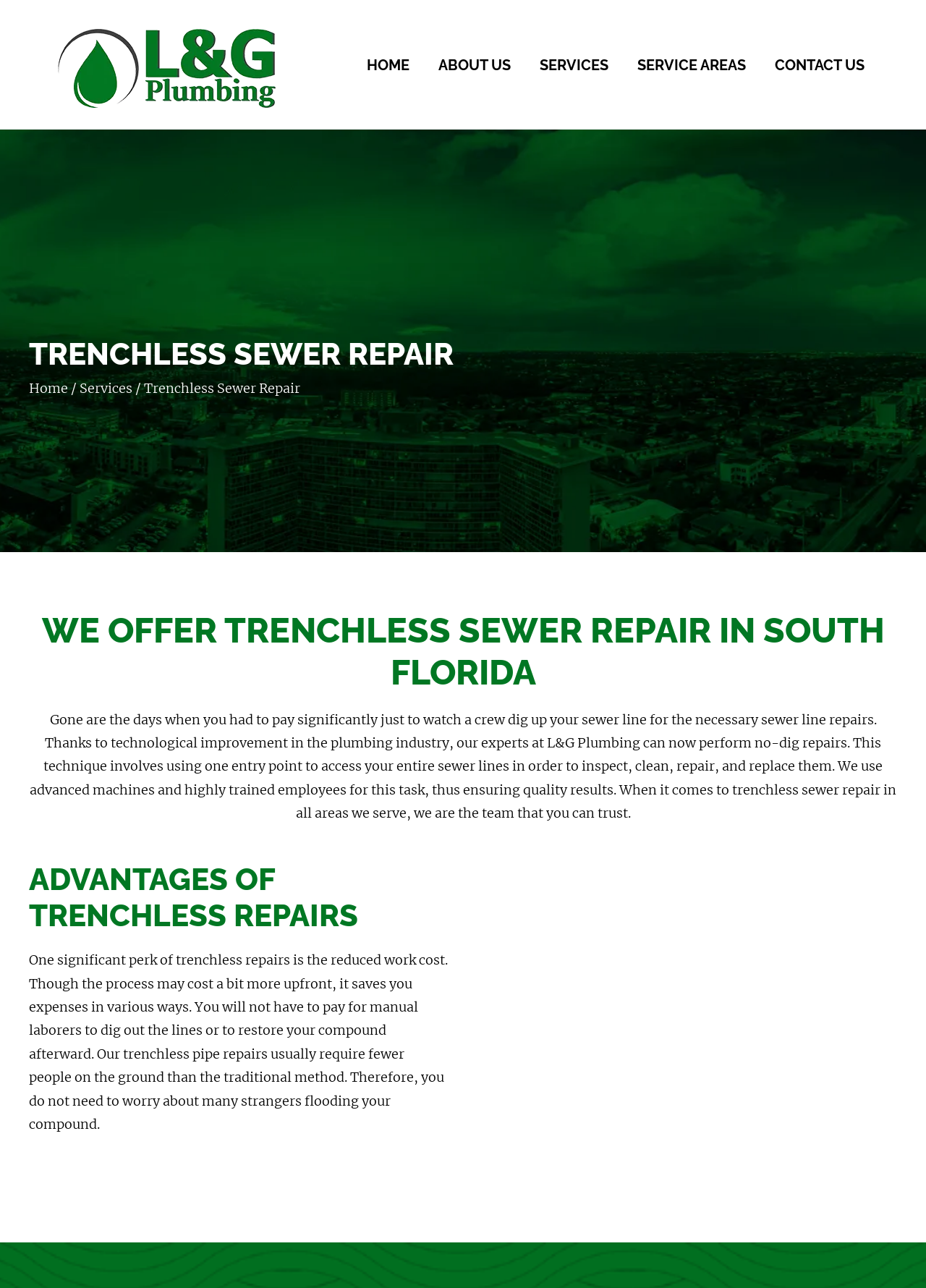Locate the bounding box coordinates of the element you need to click to accomplish the task described by this instruction: "Click on the 'READ MORE' tab".

[0.031, 0.893, 0.484, 0.922]